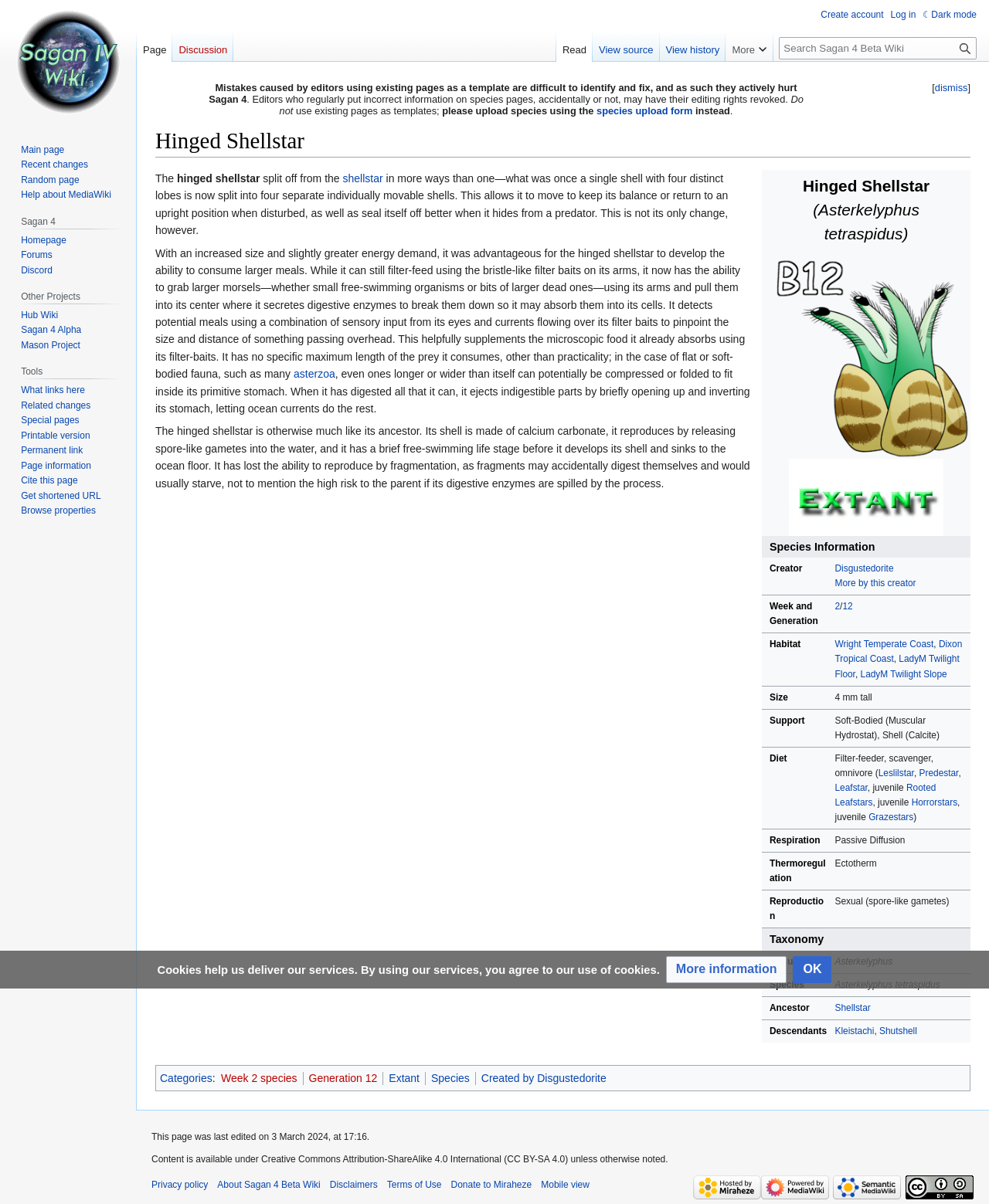Please specify the bounding box coordinates of the clickable region necessary for completing the following instruction: "click the dismiss button". The coordinates must consist of four float numbers between 0 and 1, i.e., [left, top, right, bottom].

[0.945, 0.068, 0.978, 0.078]